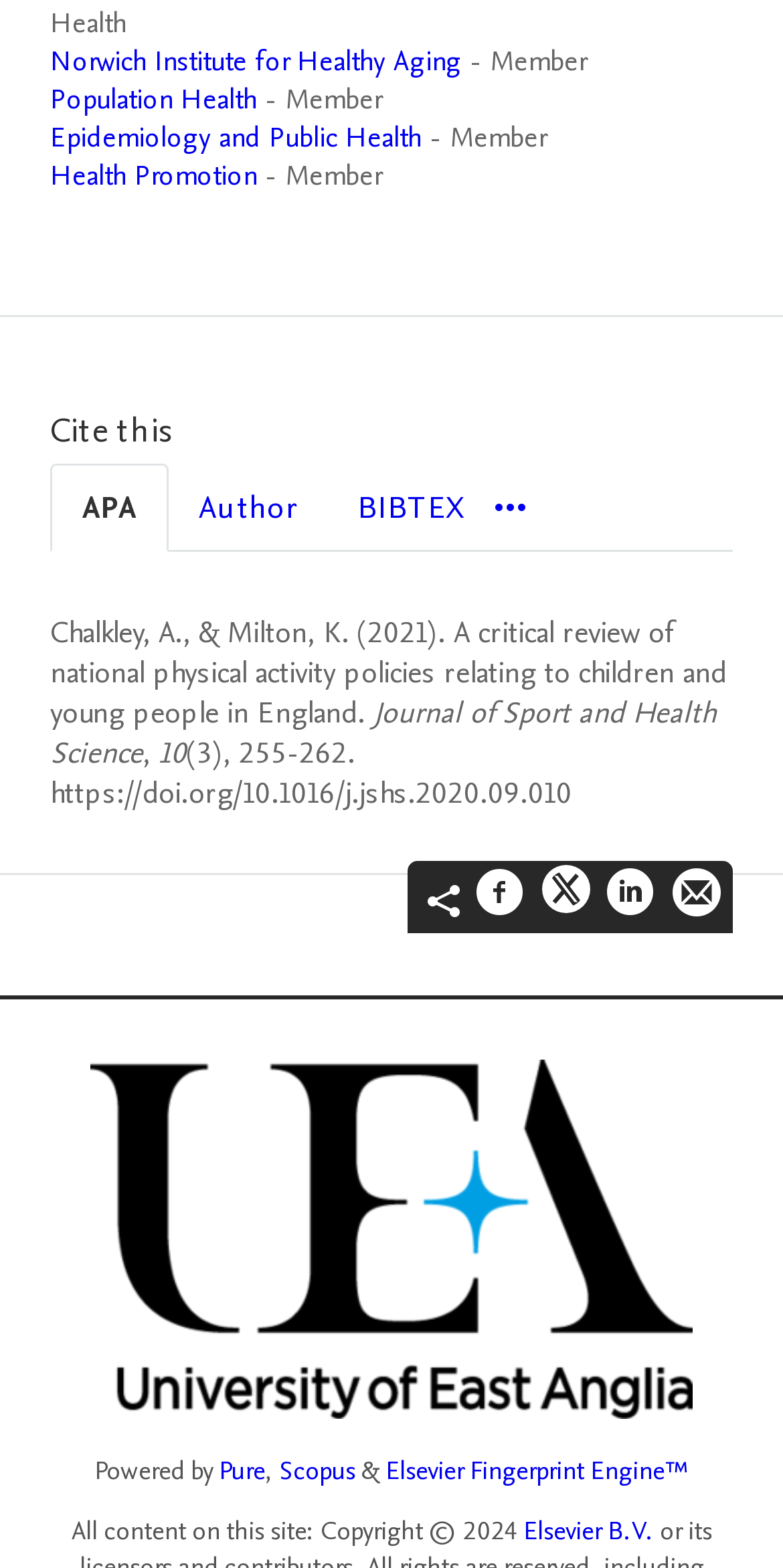Identify the bounding box of the UI element described as follows: "Norwich Institute for Healthy Aging". Provide the coordinates as four float numbers in the range of 0 to 1 [left, top, right, bottom].

[0.064, 0.027, 0.59, 0.052]